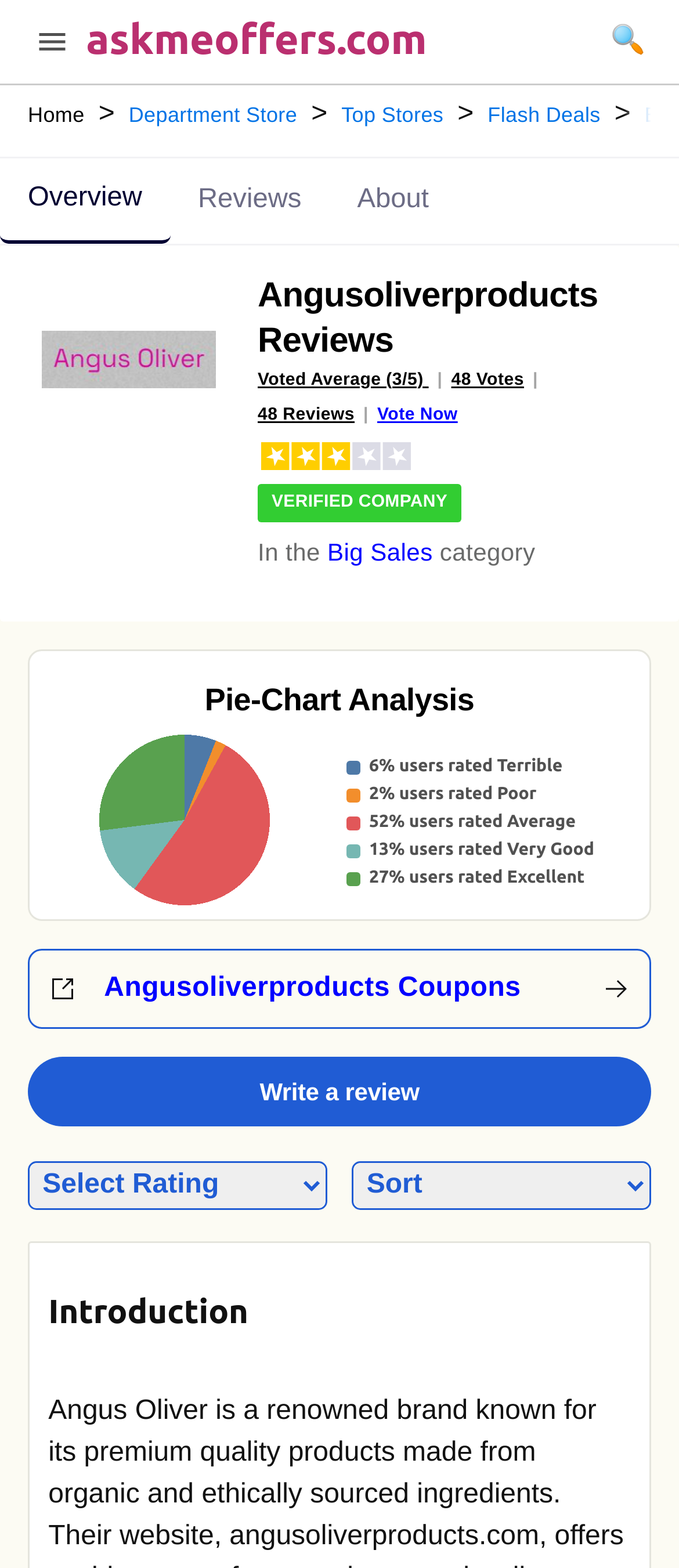Locate the bounding box coordinates of the element that should be clicked to execute the following instruction: "Read the article about Domaine Carnernos sparkling American wines".

None